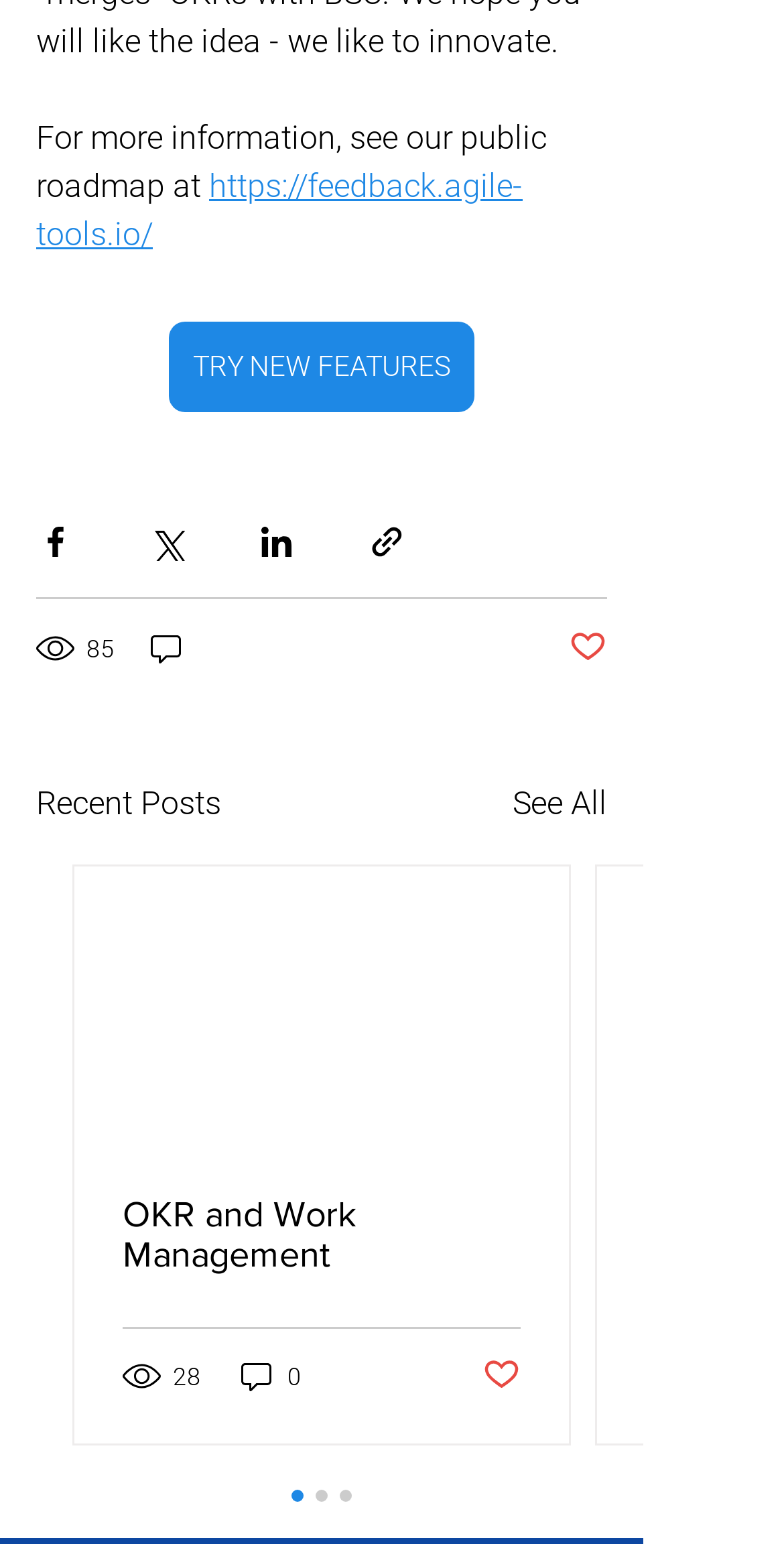Please locate the clickable area by providing the bounding box coordinates to follow this instruction: "Post not marked as liked".

[0.726, 0.407, 0.774, 0.434]